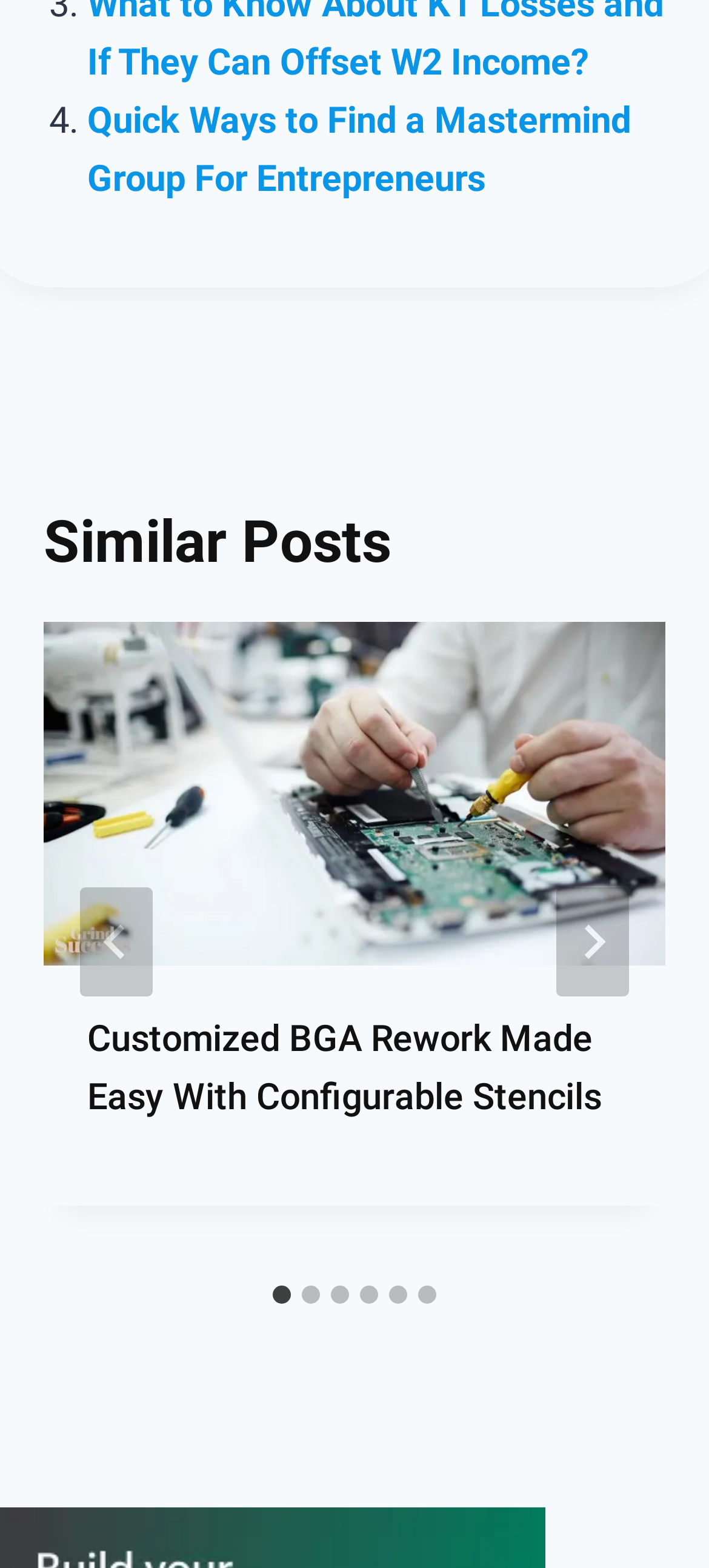Find and indicate the bounding box coordinates of the region you should select to follow the given instruction: "Go to the last slide".

[0.113, 0.566, 0.215, 0.636]